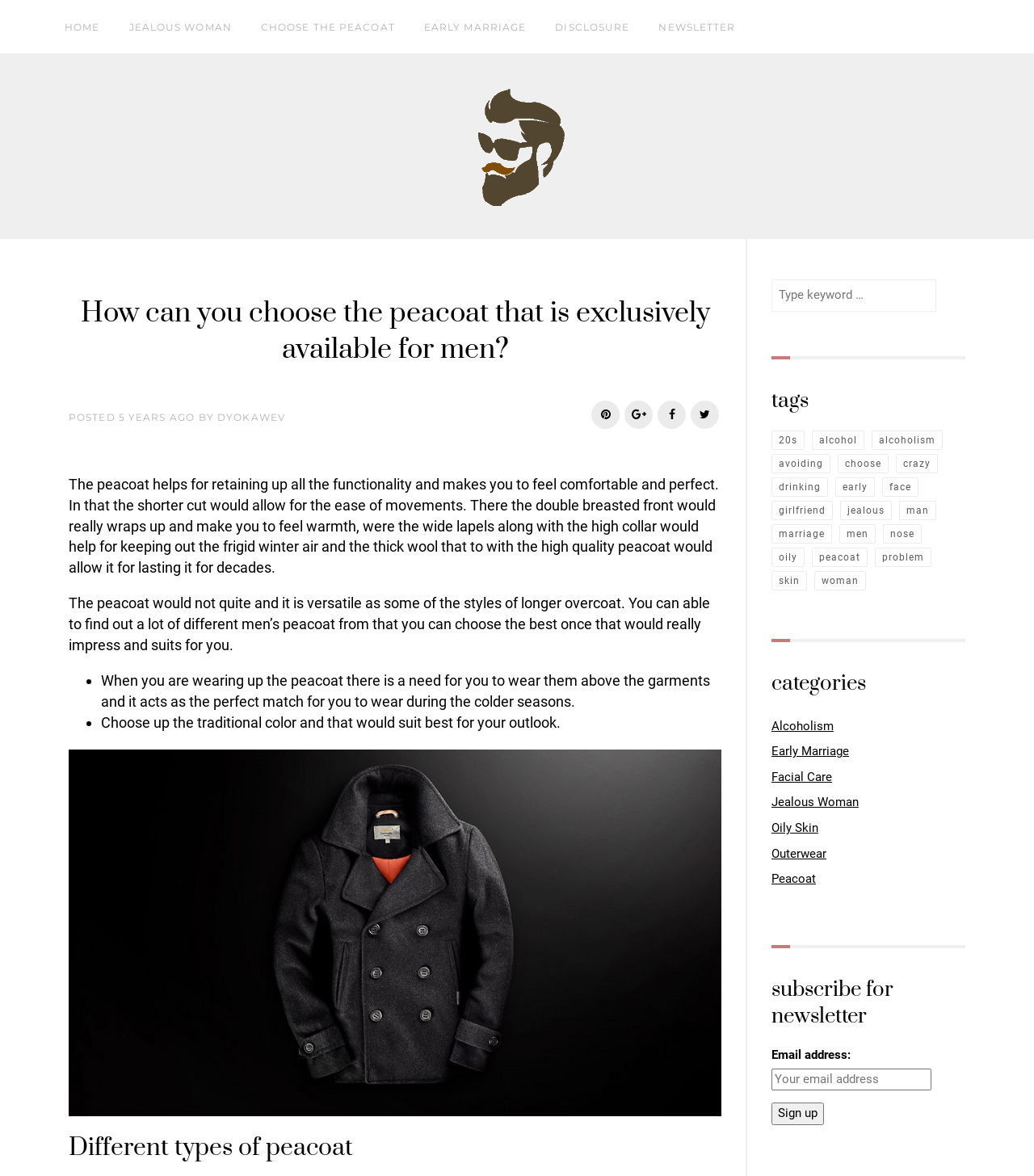Specify the bounding box coordinates of the element's area that should be clicked to execute the given instruction: "Click on the 'Sign up' button". The coordinates should be four float numbers between 0 and 1, i.e., [left, top, right, bottom].

[0.746, 0.938, 0.797, 0.957]